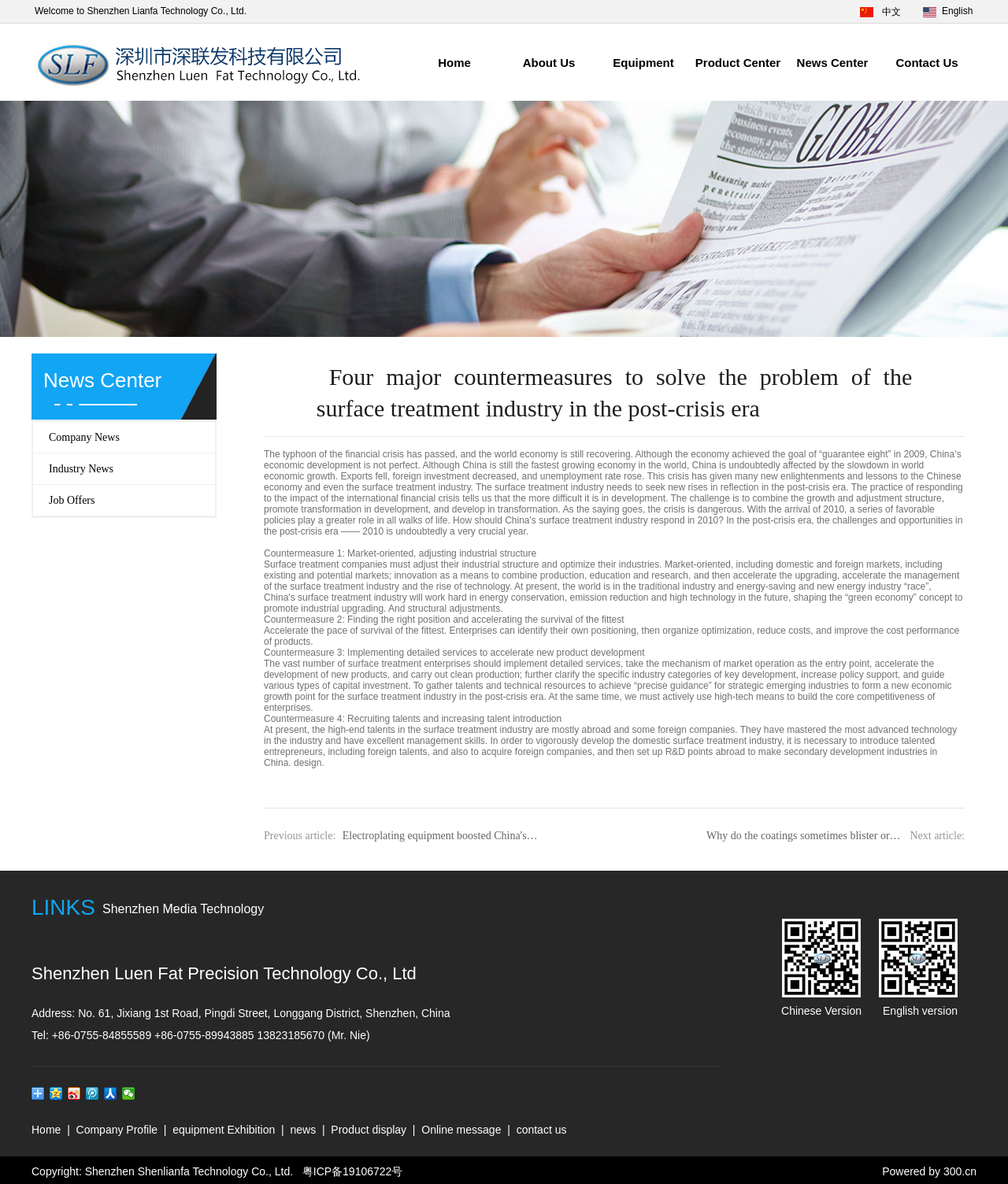What is the phone number of the company?
Answer with a single word or phrase, using the screenshot for reference.

+86-0755-84855589